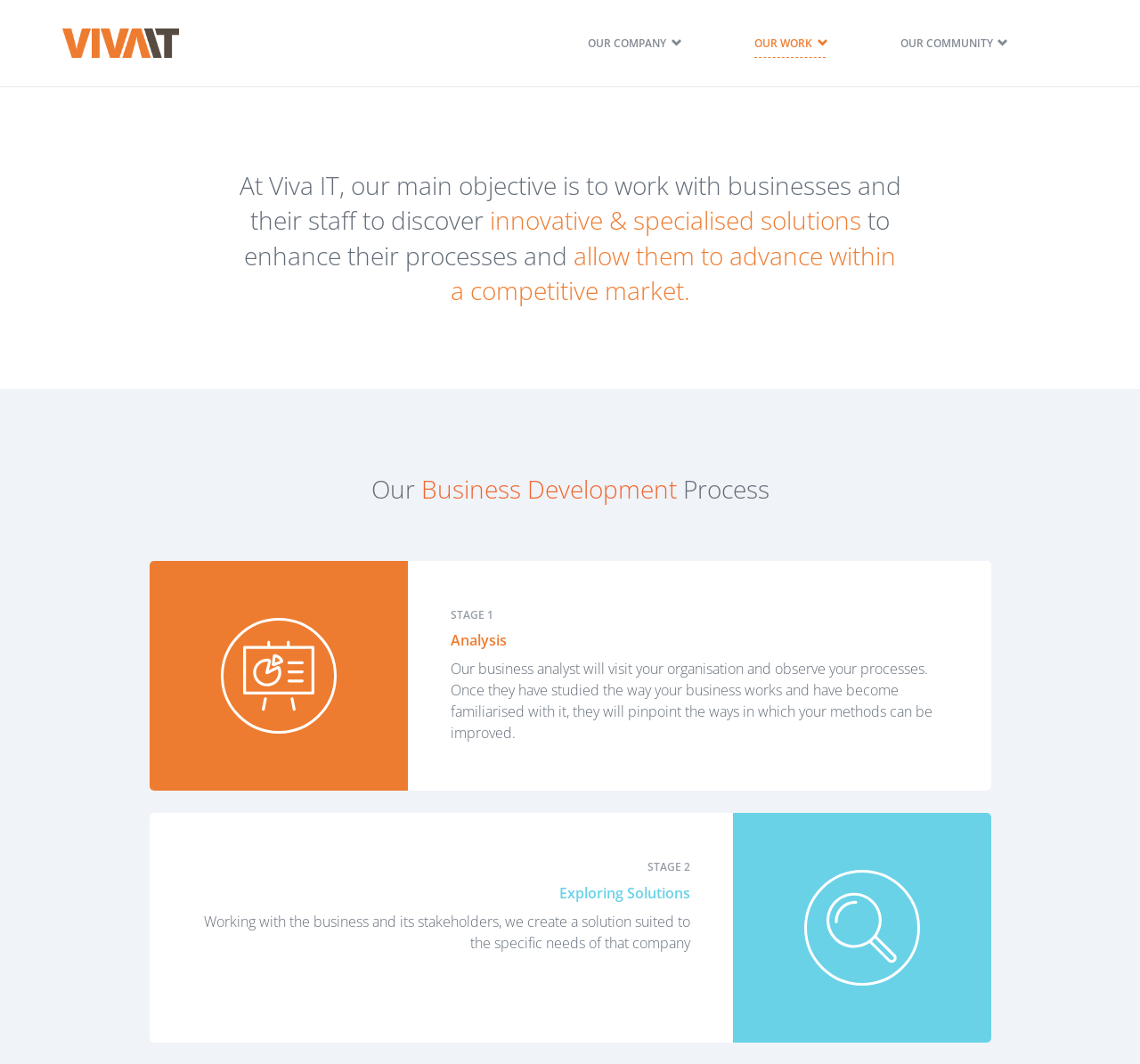Answer with a single word or phrase: 
How many stages are in the business development process?

2